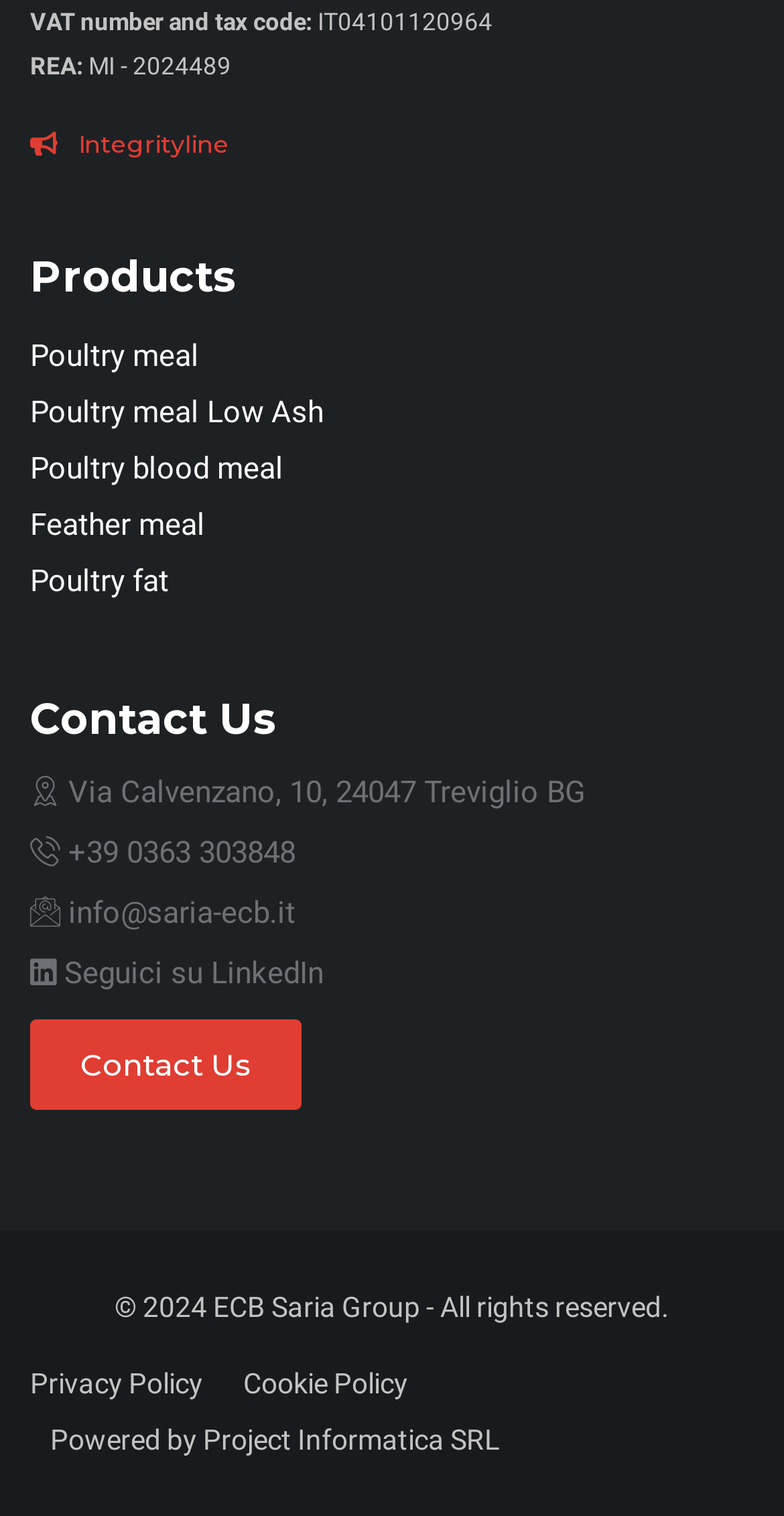Based on the image, provide a detailed response to the question:
What is the address of the company?

The address of the company can be found in the 'Contact Us' section of the webpage, where it is provided as 'Via Calvenzano, 10, 24047 Treviglio BG'.